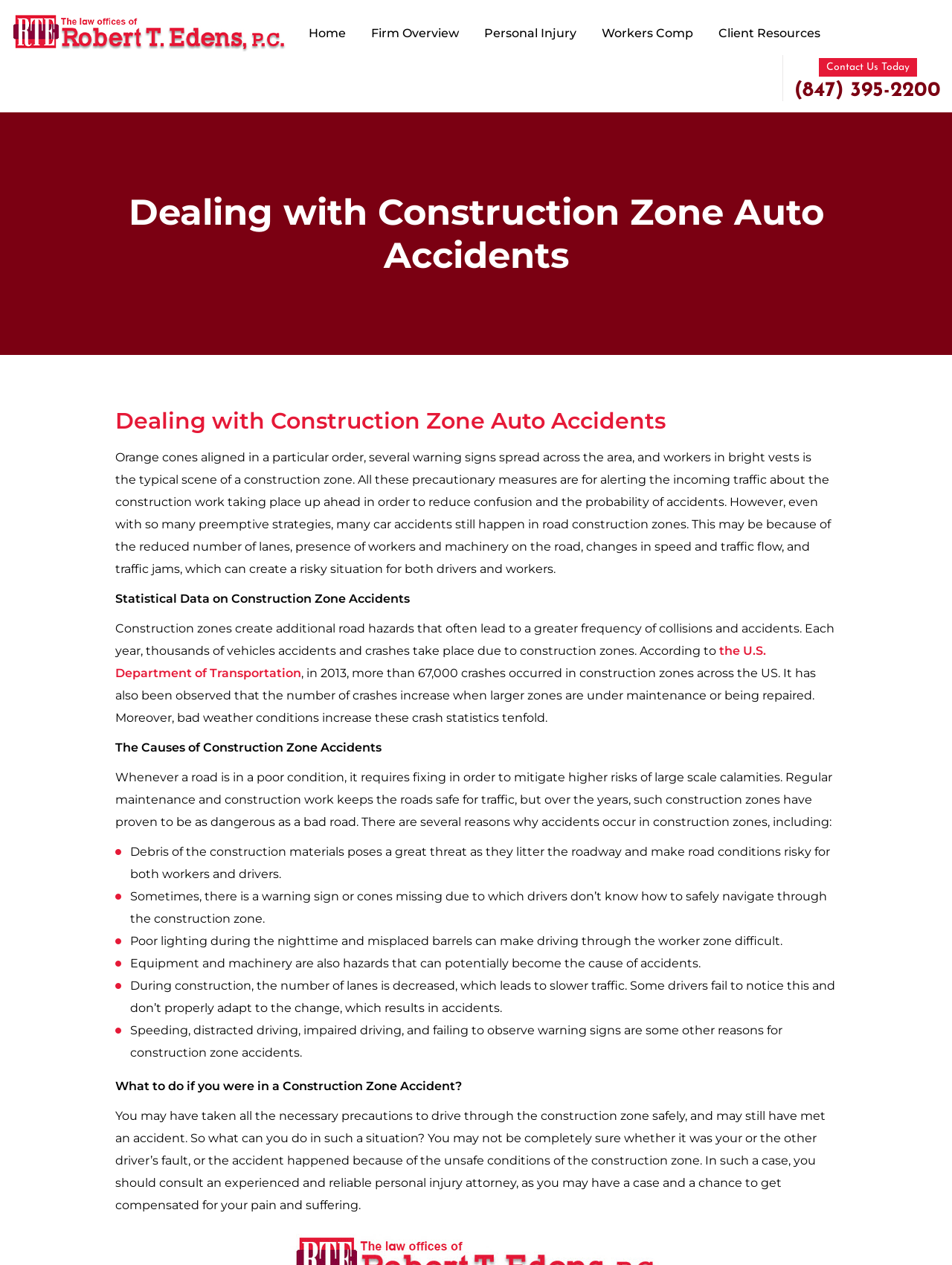Find the bounding box coordinates of the area that needs to be clicked in order to achieve the following instruction: "Click the 'Contact Us Today' link". The coordinates should be specified as four float numbers between 0 and 1, i.e., [left, top, right, bottom].

[0.86, 0.046, 0.963, 0.061]